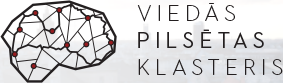Provide a brief response to the question below using a single word or phrase: 
What is the translation of 'VIEDĀS PILSĒTAS KLASTERIS'?

Smart City Cluster